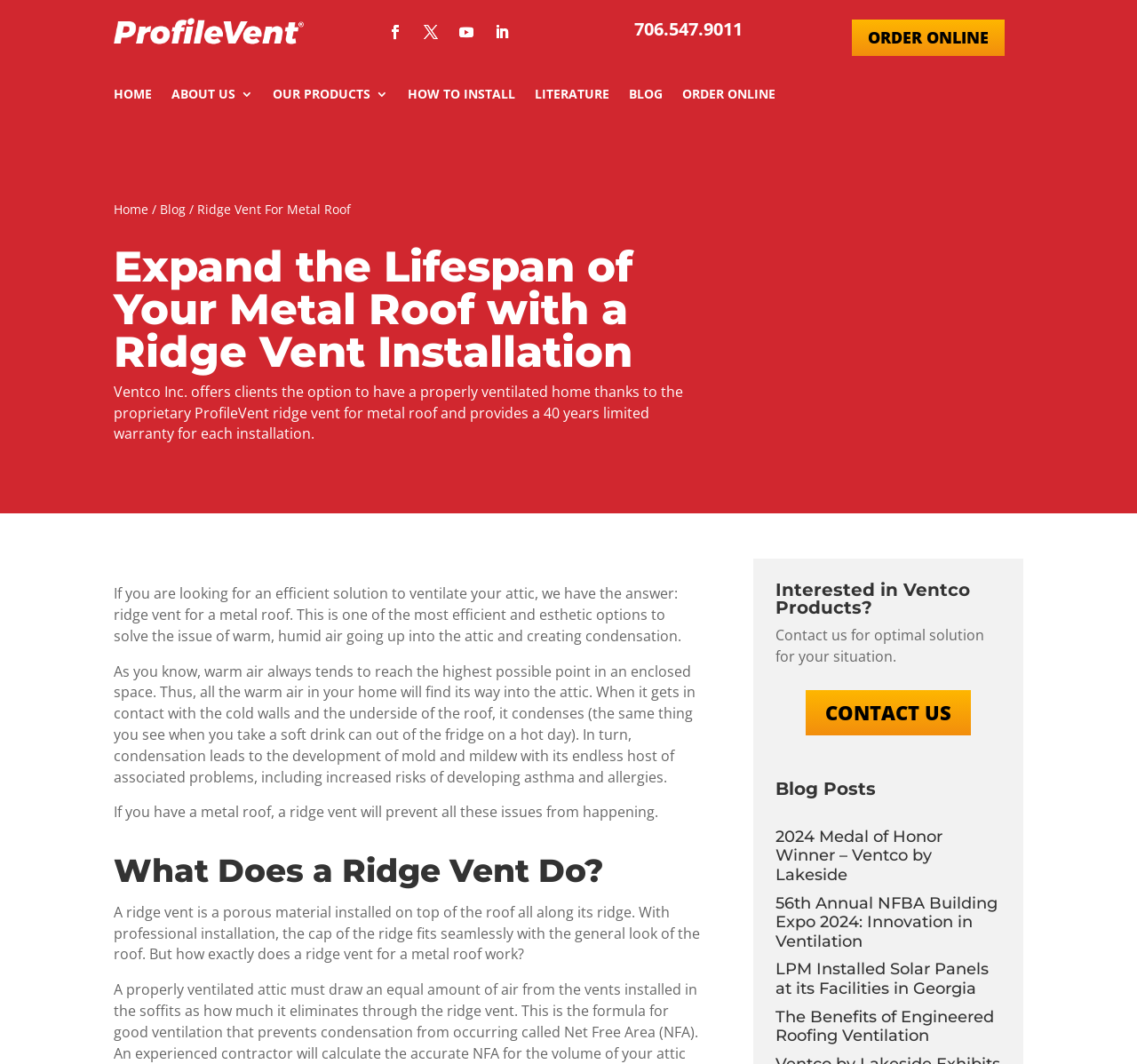Please identify the primary heading of the webpage and give its text content.

Expand the Lifespan of Your Metal Roof with a Ridge Vent Installation